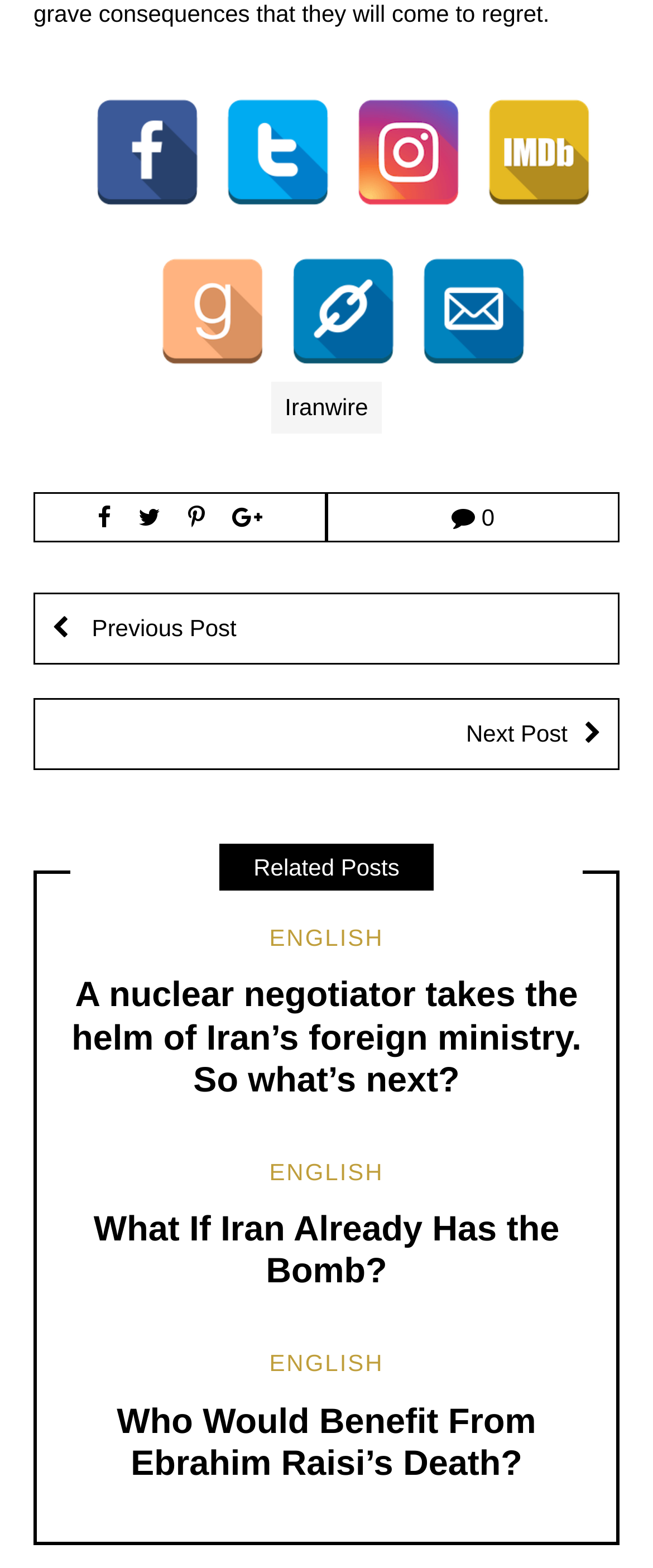Identify the bounding box for the UI element described as: "Next Post". Ensure the coordinates are four float numbers between 0 and 1, formatted as [left, top, right, bottom].

[0.051, 0.445, 0.949, 0.491]